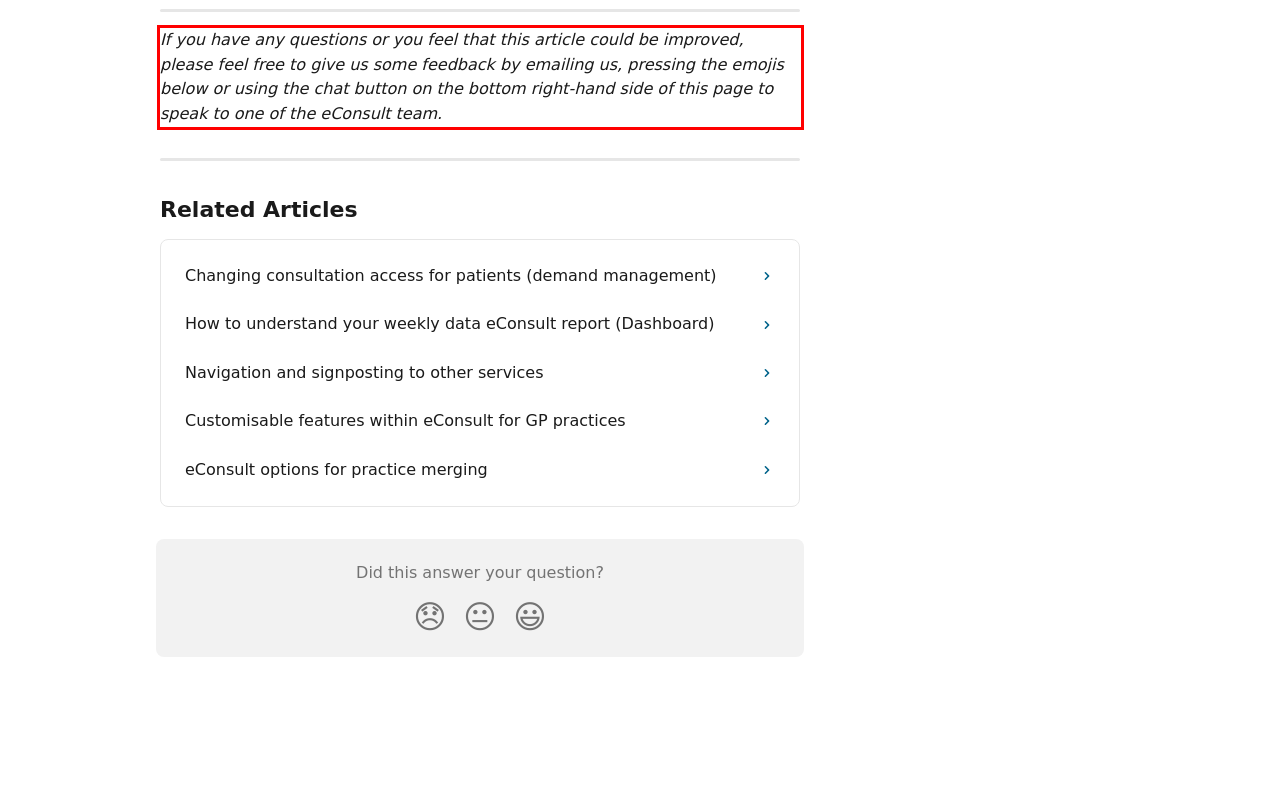Please perform OCR on the UI element surrounded by the red bounding box in the given webpage screenshot and extract its text content.

If you have any questions or you feel that this article could be improved, please feel free to give us some feedback by emailing us, pressing the emojis below or using the chat button on the bottom right-hand side of this page to speak to one of the eConsult team.